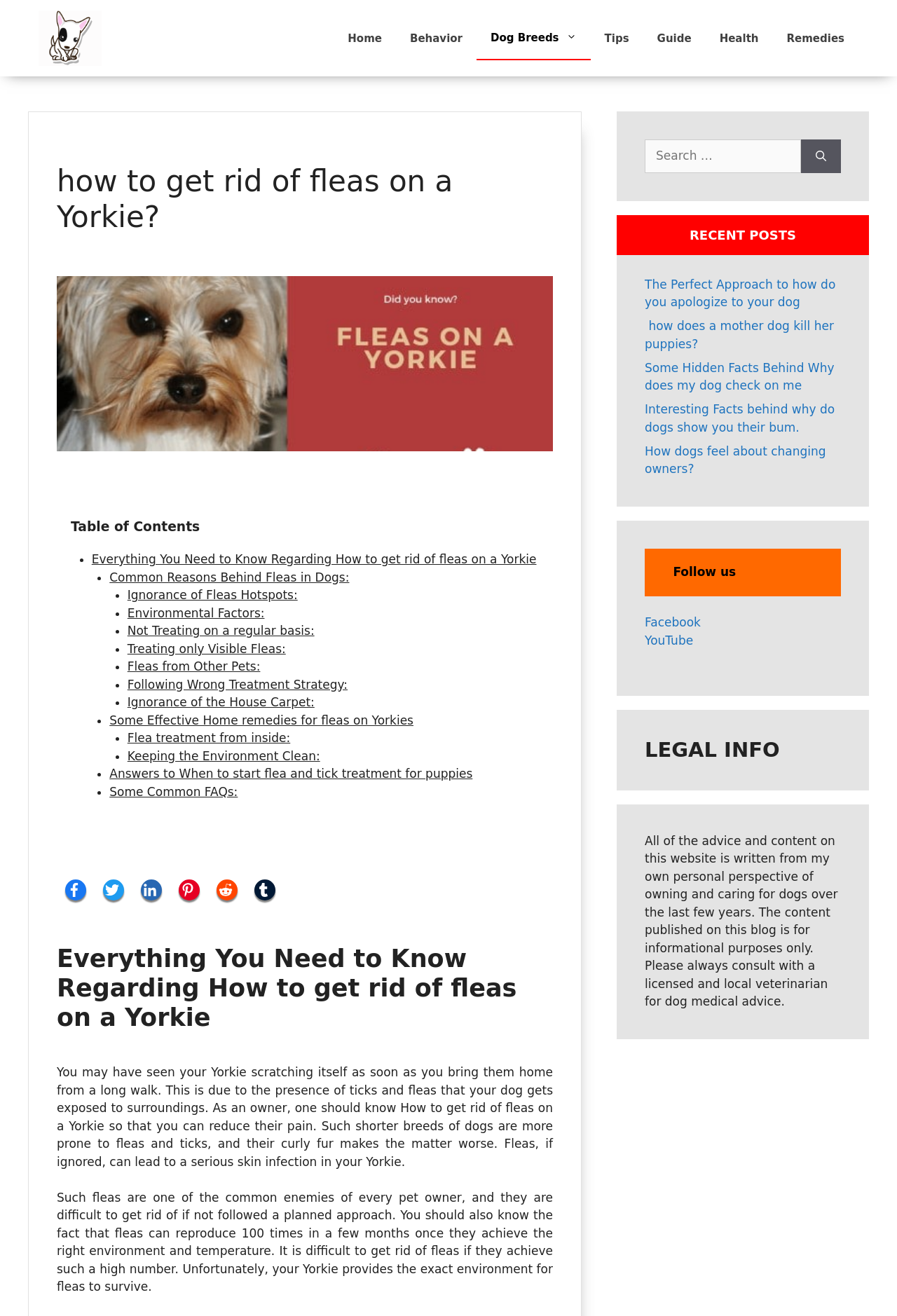Find the bounding box coordinates of the clickable element required to execute the following instruction: "Click on the 'Table of Contents' link". Provide the coordinates as four float numbers between 0 and 1, i.e., [left, top, right, bottom].

[0.063, 0.382, 0.616, 0.619]